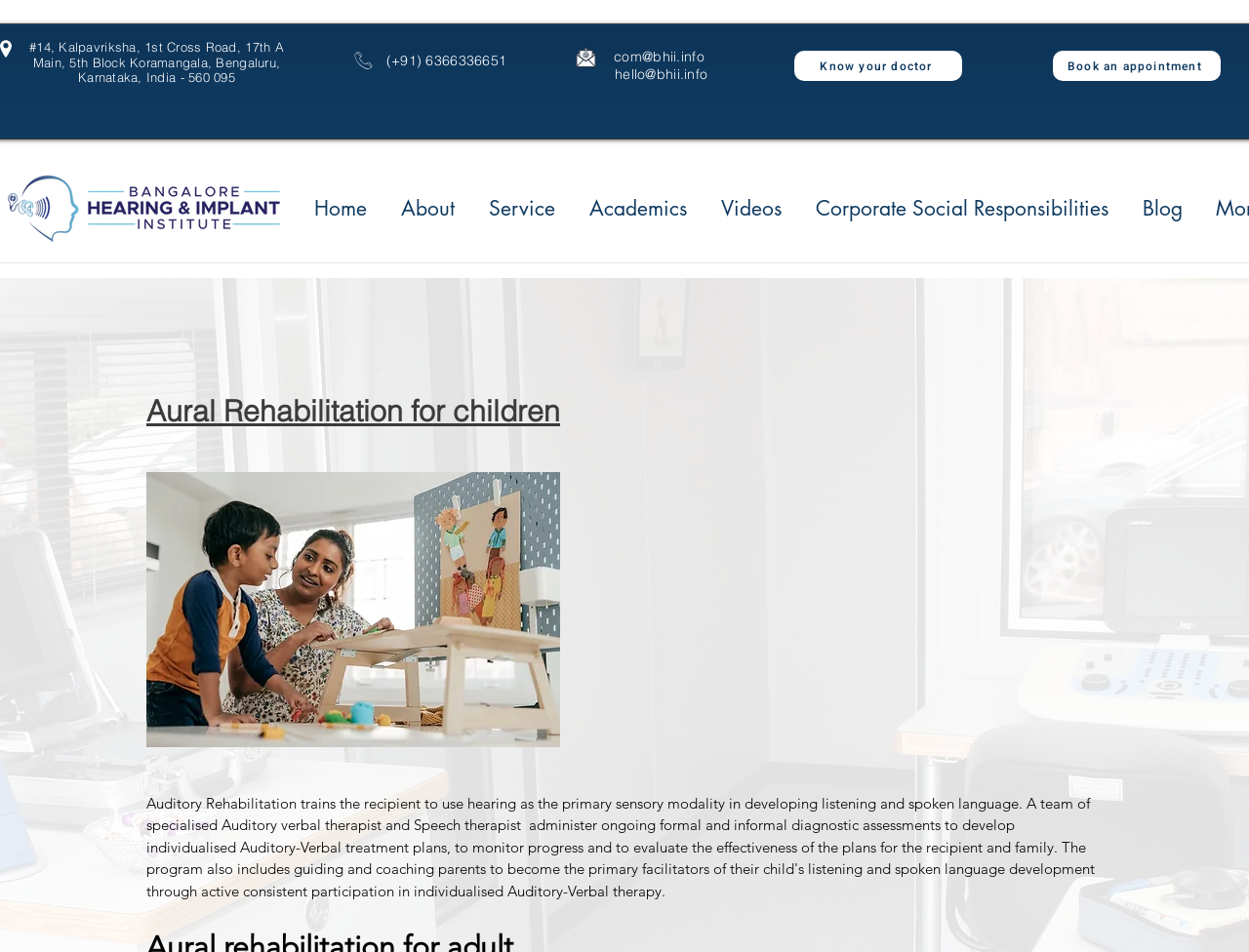Refer to the image and provide an in-depth answer to the question:
What is the phone number of BHII?

I found the phone number by looking at the link element with the text '(+91) 6366336651' which is located next to the address at the top of the page.